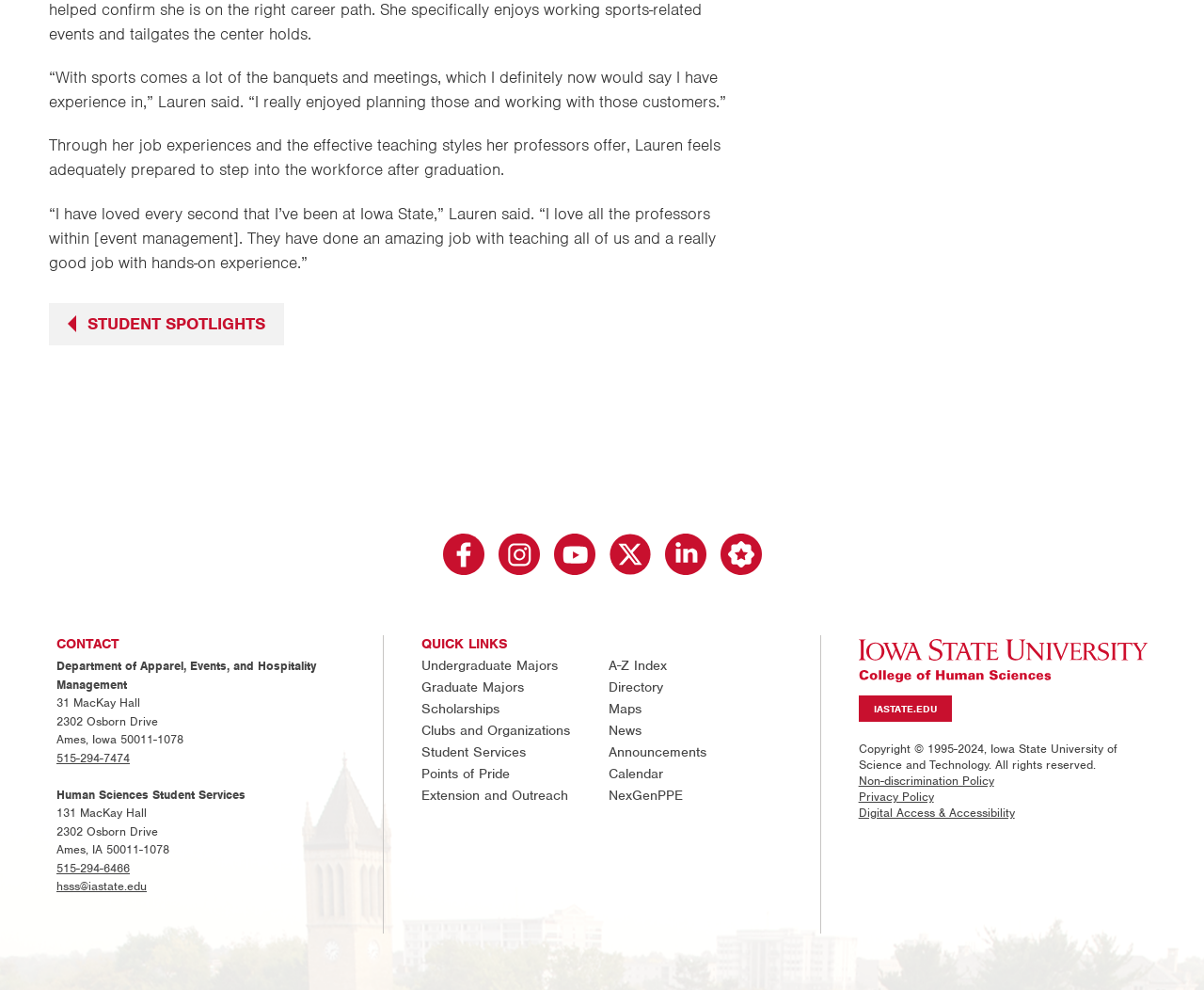What is Lauren's major?
Please provide a comprehensive answer to the question based on the webpage screenshot.

Based on the text, Lauren is a student who has experience in planning banquets and meetings, and she loves her professors within the event management department. Therefore, it can be inferred that her major is Event Management.